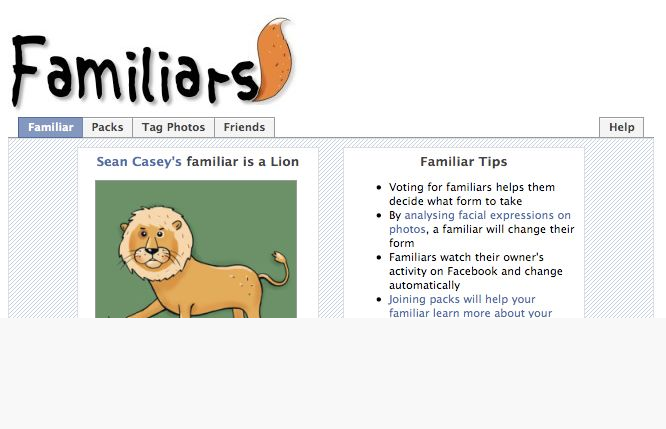Use a single word or phrase to answer this question: 
What is the virtual companion represented as?

A lion